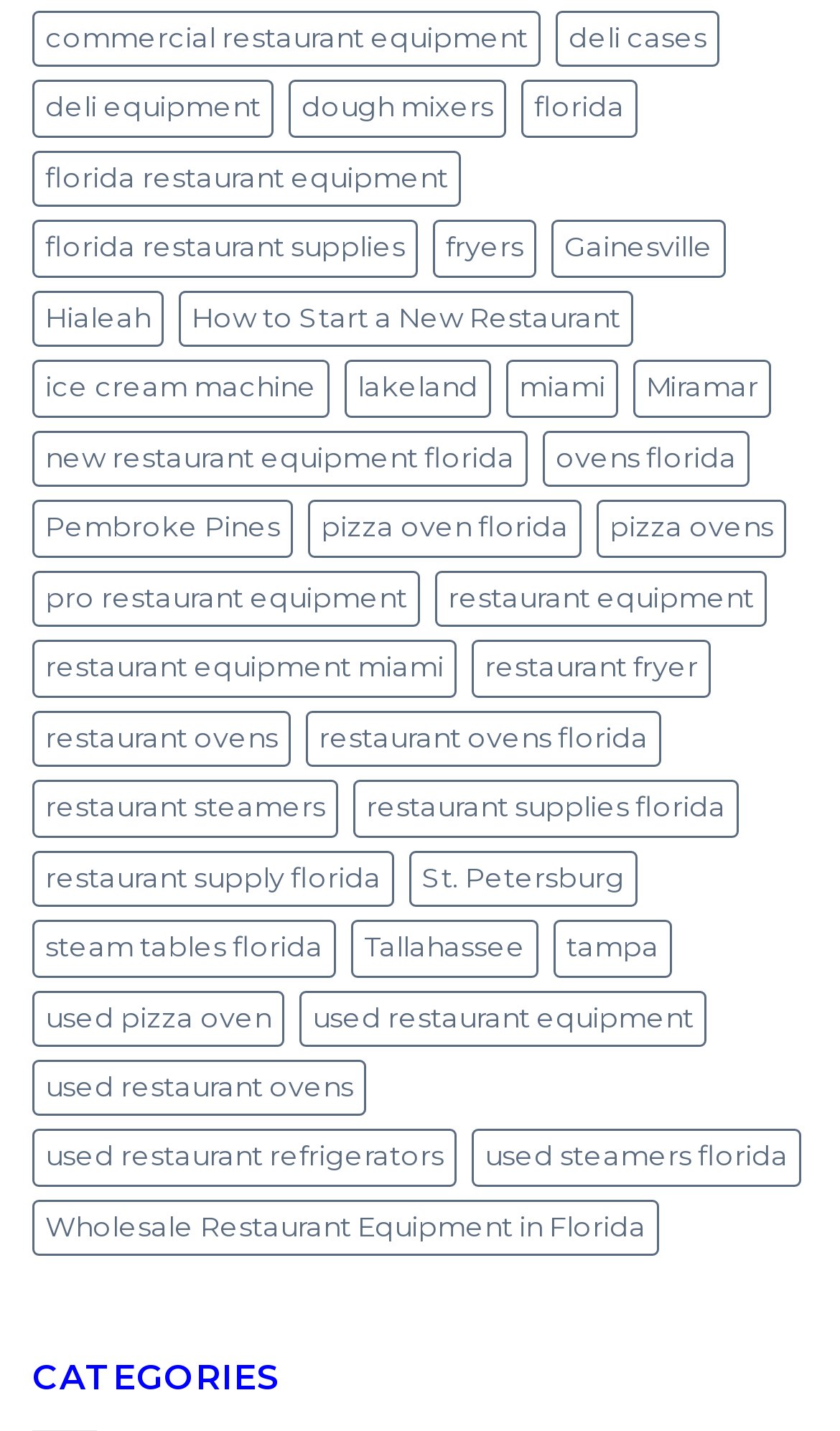Highlight the bounding box coordinates of the element you need to click to perform the following instruction: "View deli cases."

[0.662, 0.007, 0.856, 0.047]